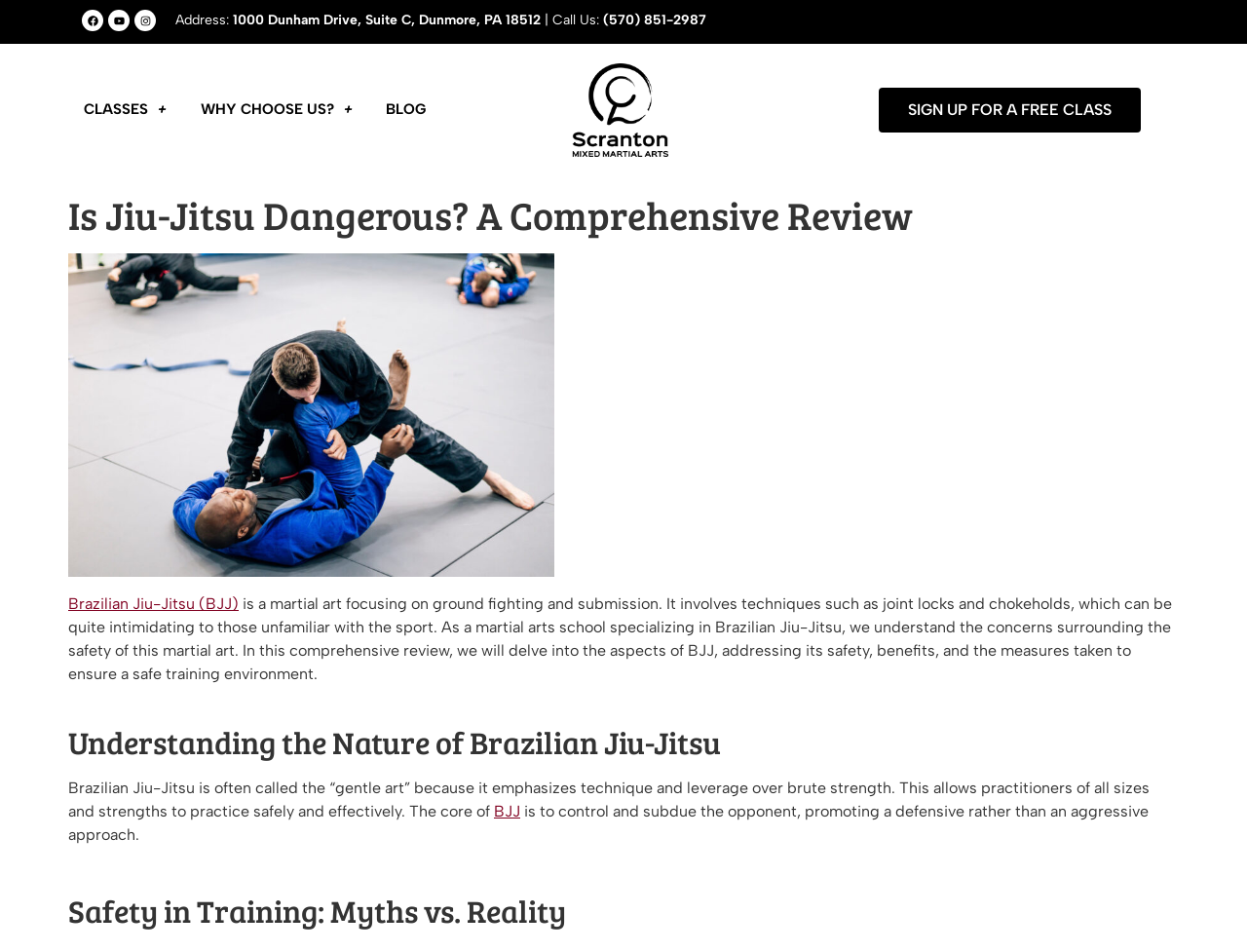What is the name of the martial art discussed on the webpage?
Using the visual information from the image, give a one-word or short-phrase answer.

Brazilian Jiu-Jitsu